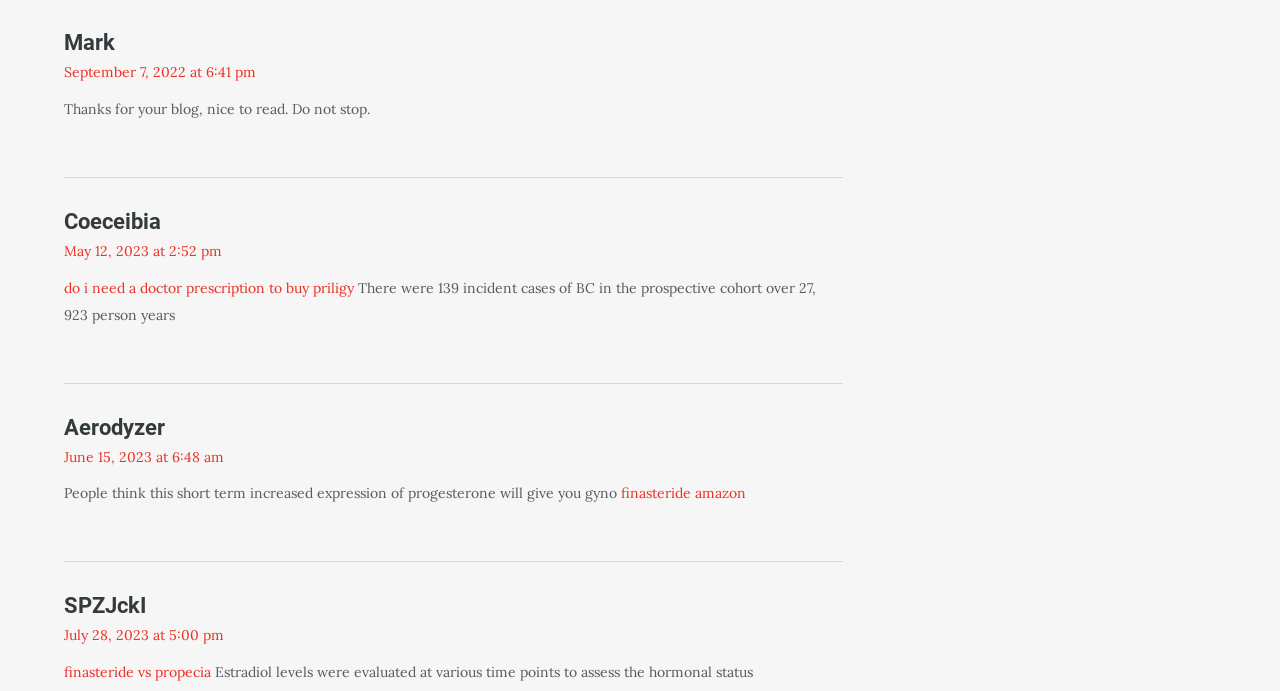Bounding box coordinates should be in the format (top-left x, top-left y, bottom-right x, bottom-right y) and all values should be floating point numbers between 0 and 1. Determine the bounding box coordinate for the UI element described as: Mark

[0.05, 0.042, 0.09, 0.081]